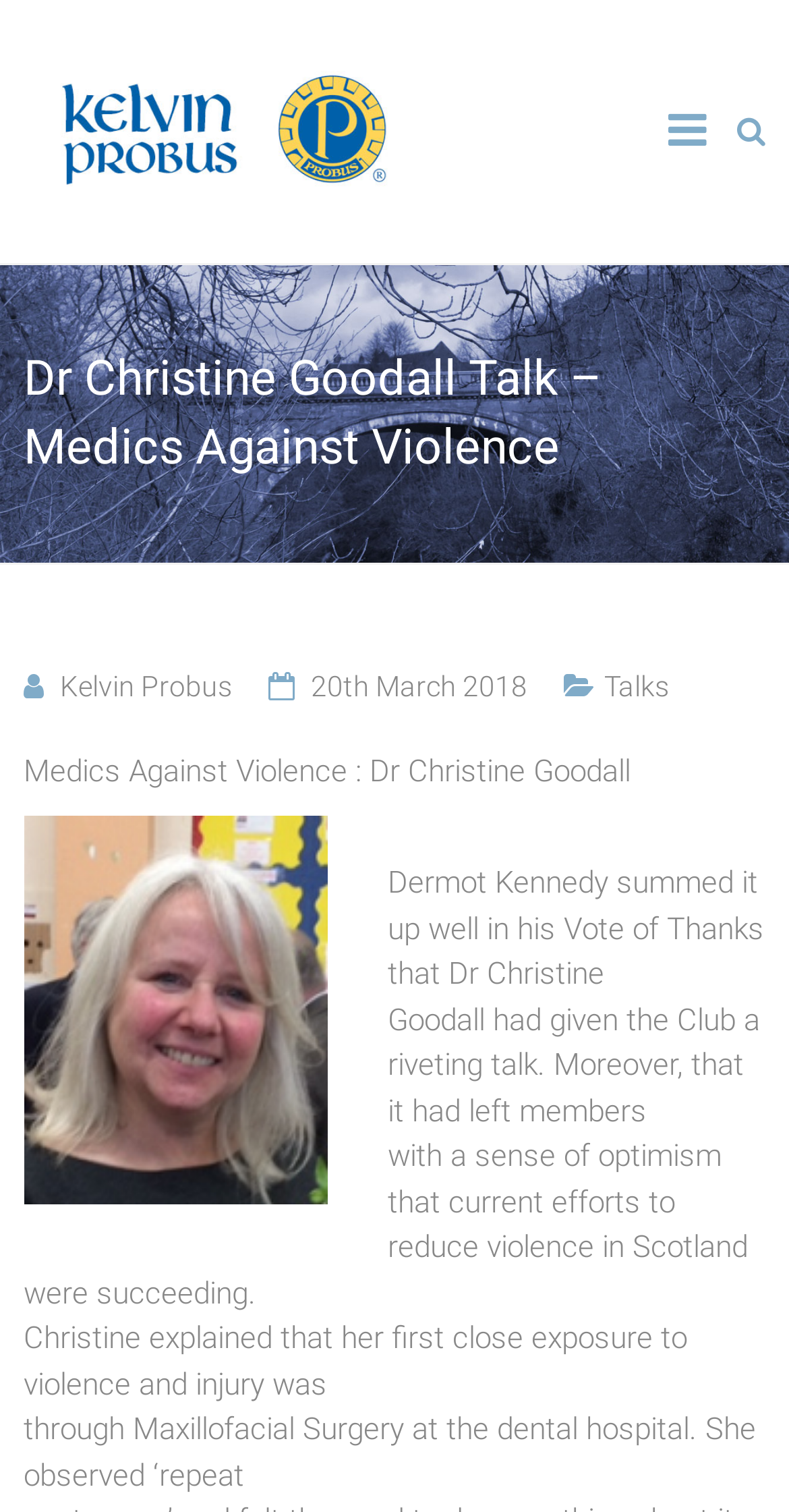Provide the bounding box coordinates of the HTML element described by the text: "20th March 201820th March 2018". The coordinates should be in the format [left, top, right, bottom] with values between 0 and 1.

[0.394, 0.443, 0.668, 0.465]